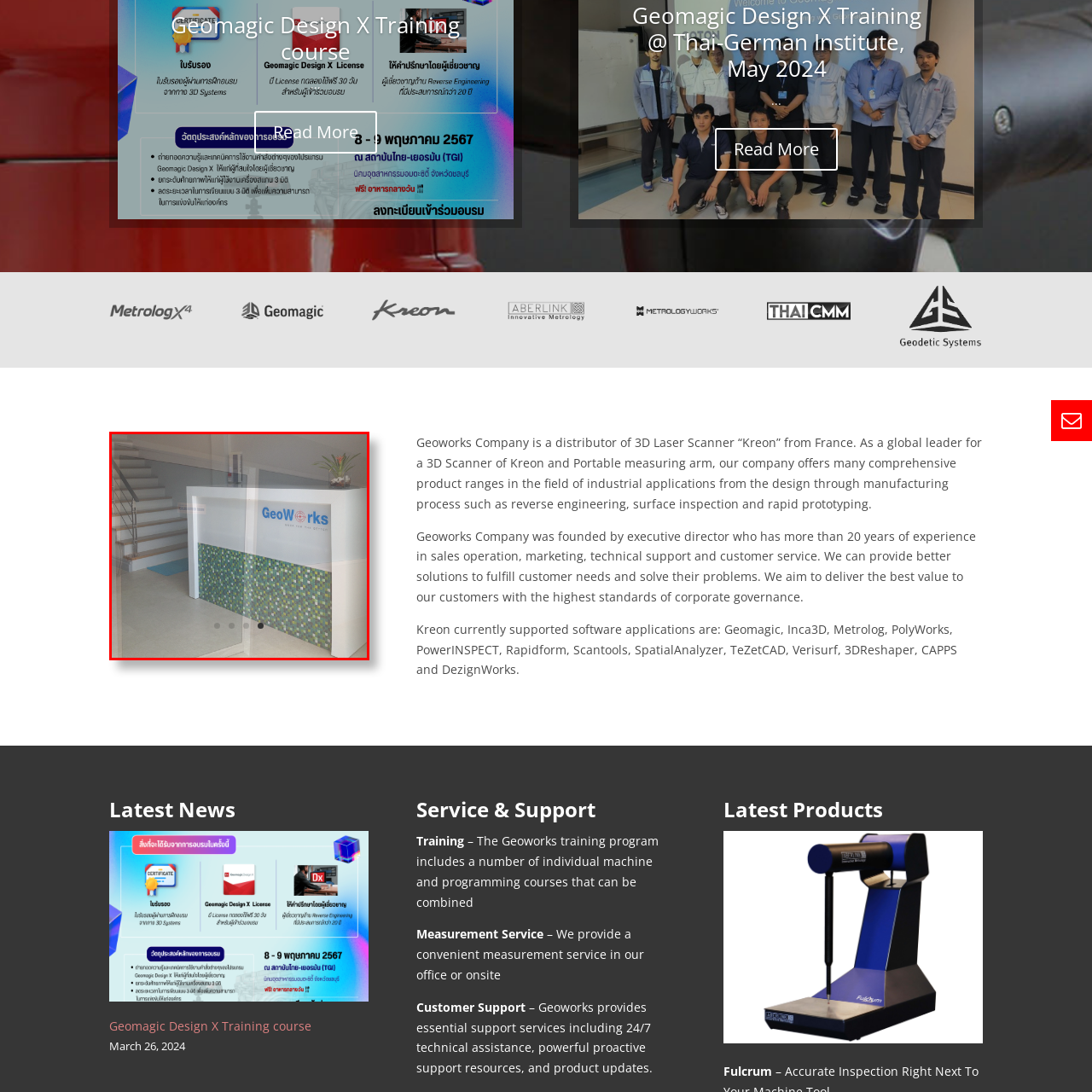What is the purpose of the small planter on the desk? Study the image bordered by the red bounding box and answer briefly using a single word or a phrase.

Introduces a natural element